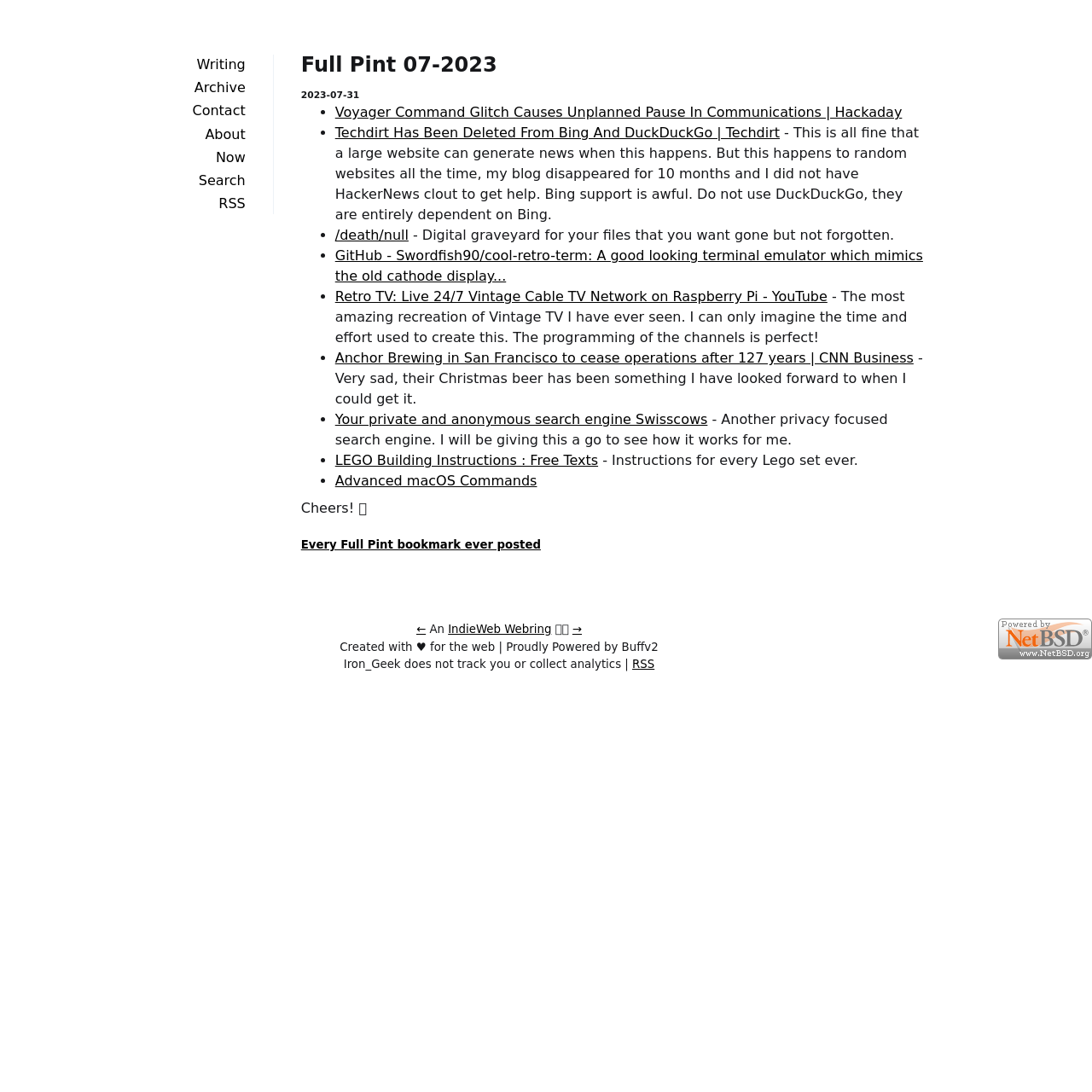Given the description "IndieWeb Webring", provide the bounding box coordinates of the corresponding UI element.

[0.41, 0.571, 0.505, 0.582]